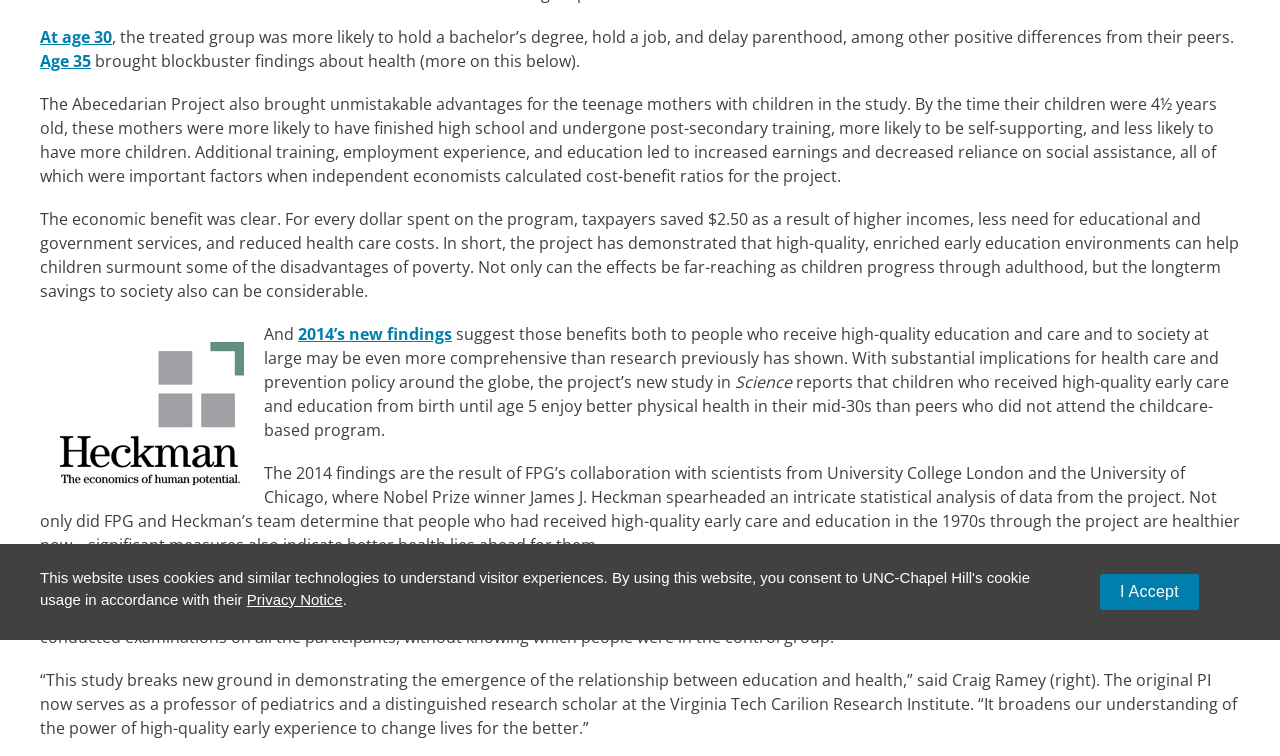Please find the bounding box coordinates in the format (top-left x, top-left y, bottom-right x, bottom-right y) for the given element description. Ensure the coordinates are floating point numbers between 0 and 1. Description: Privacy Notice

[0.193, 0.782, 0.268, 0.804]